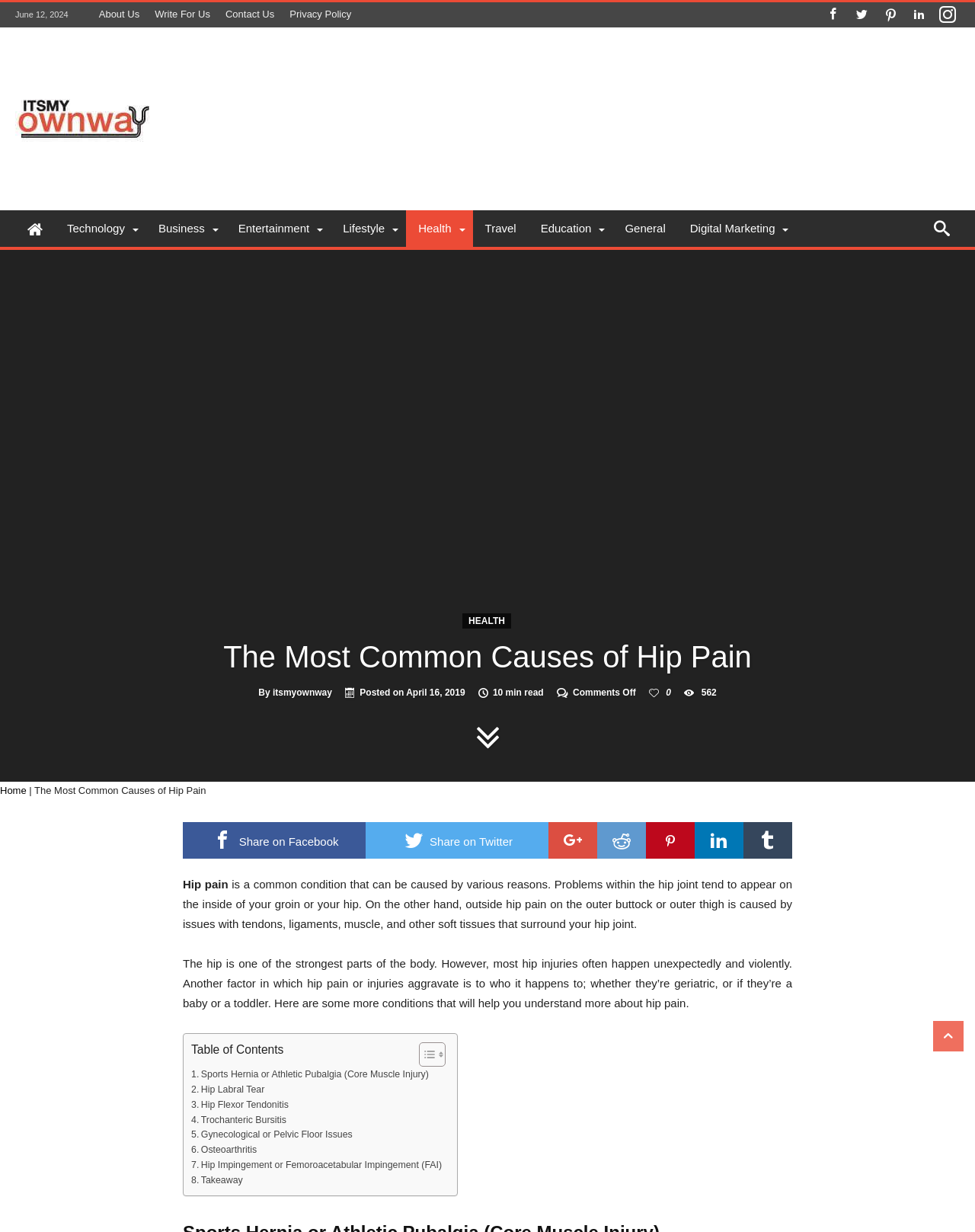Locate the bounding box coordinates of the element that should be clicked to execute the following instruction: "Read the article 'The Most Common Causes of Hip Pain'".

[0.161, 0.518, 0.839, 0.549]